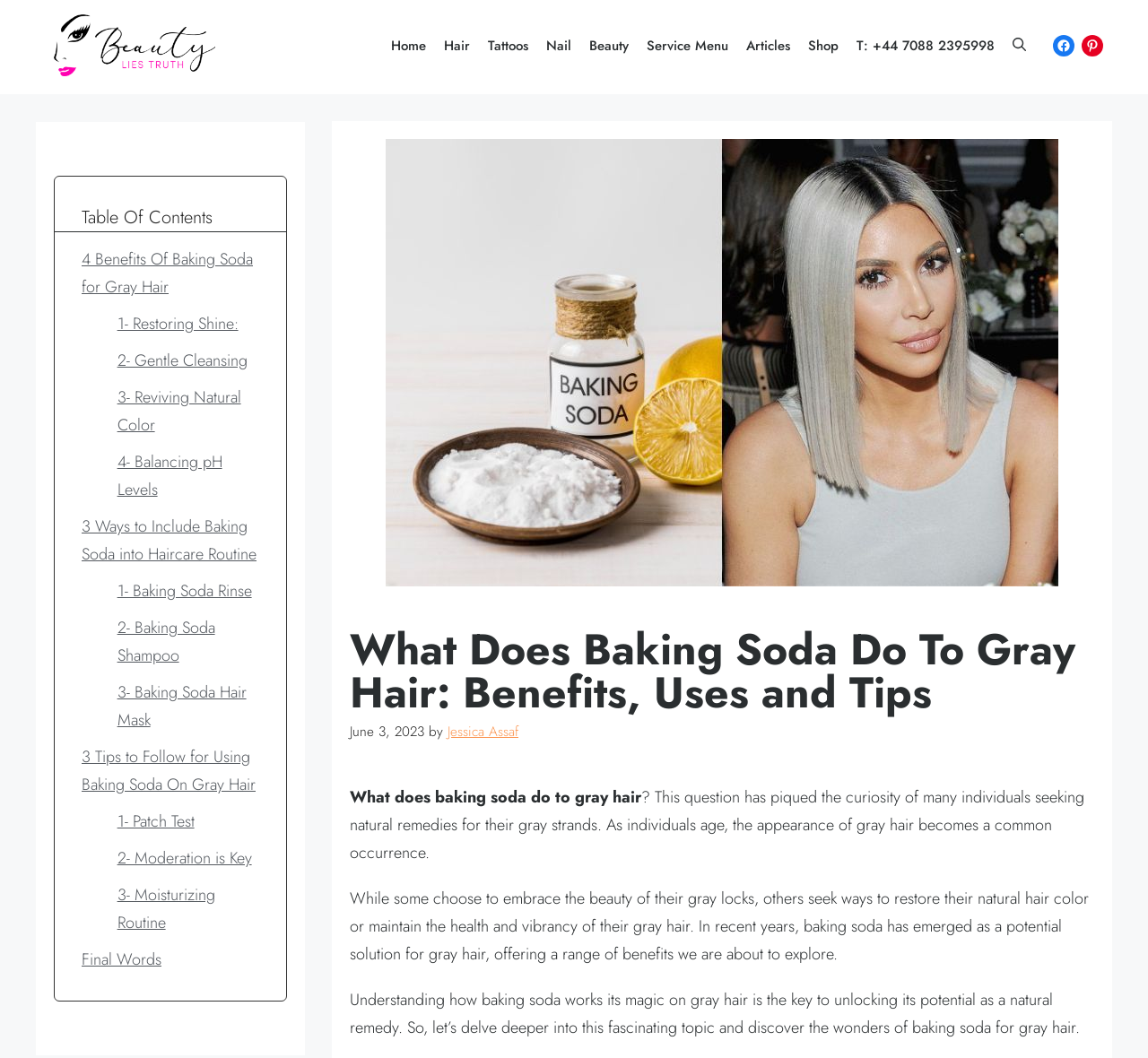Answer the question in one word or a short phrase:
What is the author's name of the article?

Jessica Assaf